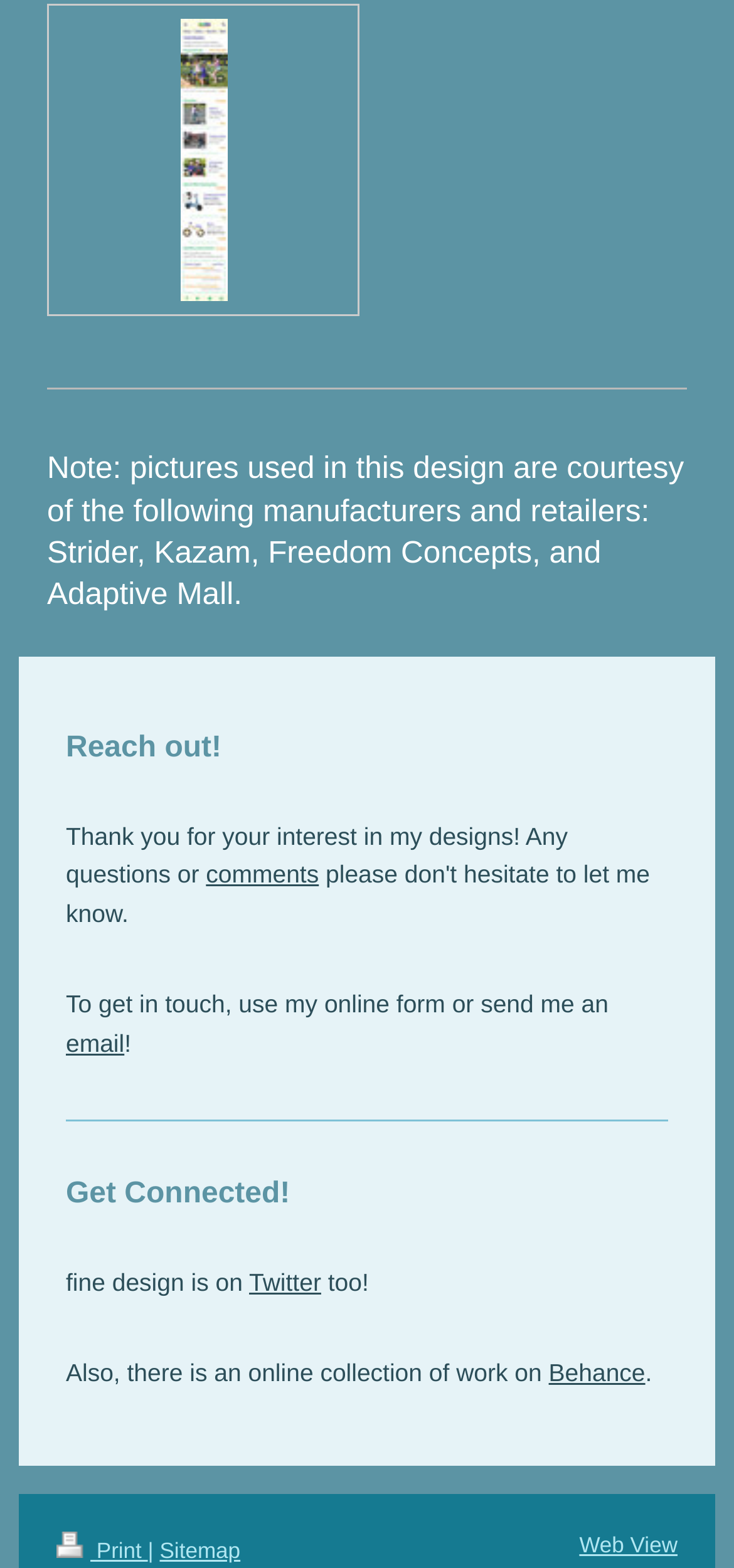What is the purpose of the 'Print' link?
Utilize the image to construct a detailed and well-explained answer.

The 'Print' link is likely intended to allow visitors to print the webpage, possibly for offline reference or to share with others.